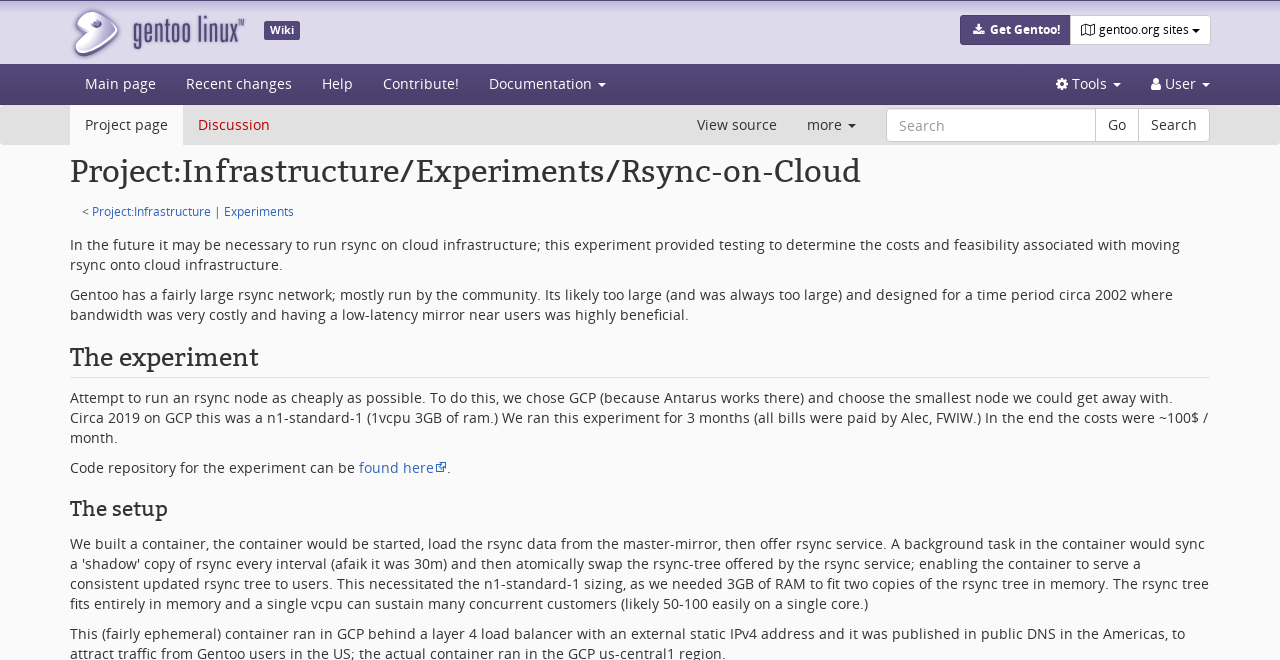Identify the bounding box coordinates for the UI element described as follows: "Project page". Ensure the coordinates are four float numbers between 0 and 1, formatted as [left, top, right, bottom].

[0.055, 0.159, 0.143, 0.22]